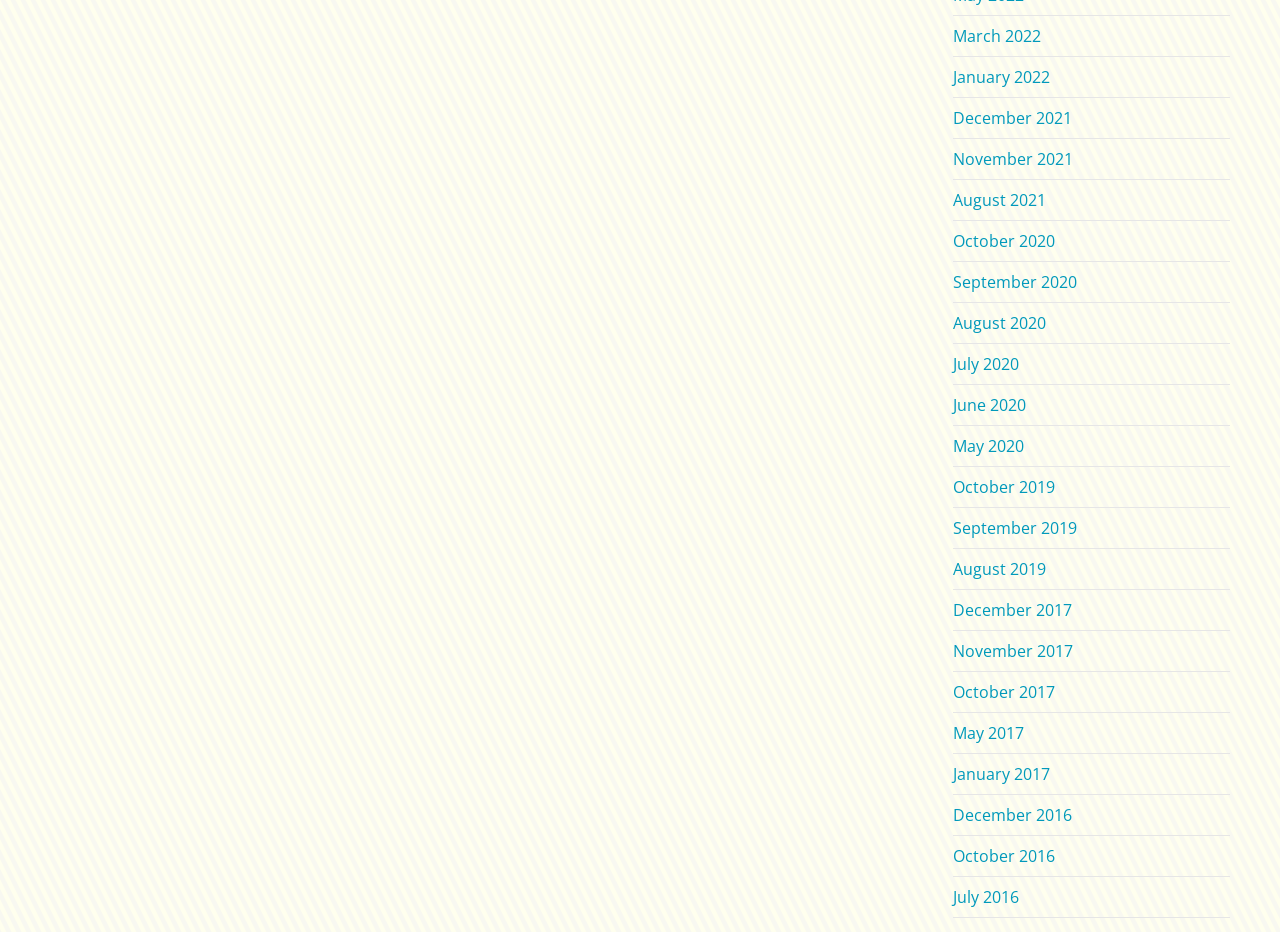Respond to the following question using a concise word or phrase: 
How many months are listed from the year 2020?

3